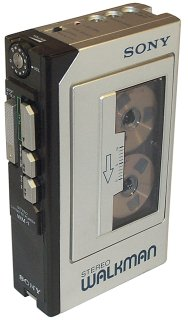Create a detailed narrative that captures the essence of the image.

The image features the Sony WM-1, an iconic model in the Walkman series, prominently showcasing its distinctive design. This particular model, released in 1981, represents Sony's third personal stereo cassette player, following the TPS-L2. The device is characterized by its sleek silver and black casing, with a prominent transparent compartment displaying the cassette tape inside. Noteworthy details include a volume control dial on the side and various playback buttons, reflecting the simplicity and functionality that defined early Walkman models. The WM-1 exemplifies Sony's innovative approach, broadening access to personal music through its user-friendly design while helping to popularize the Walkman concept in the marketplace.